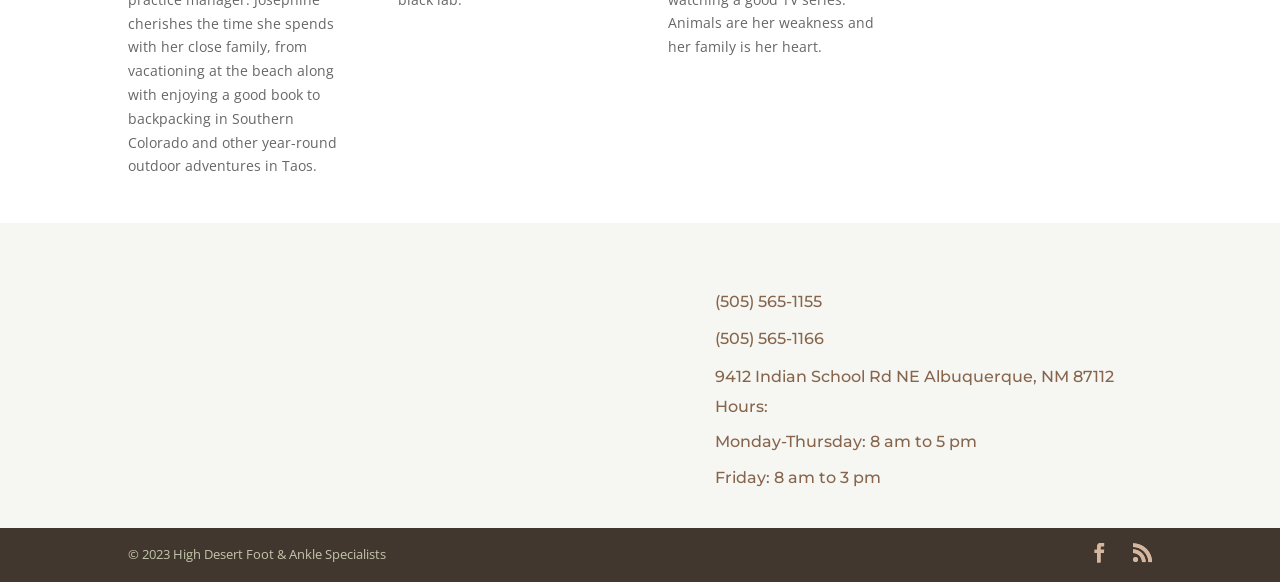Using the provided element description "RSS", determine the bounding box coordinates of the UI element.

[0.885, 0.933, 0.9, 0.974]